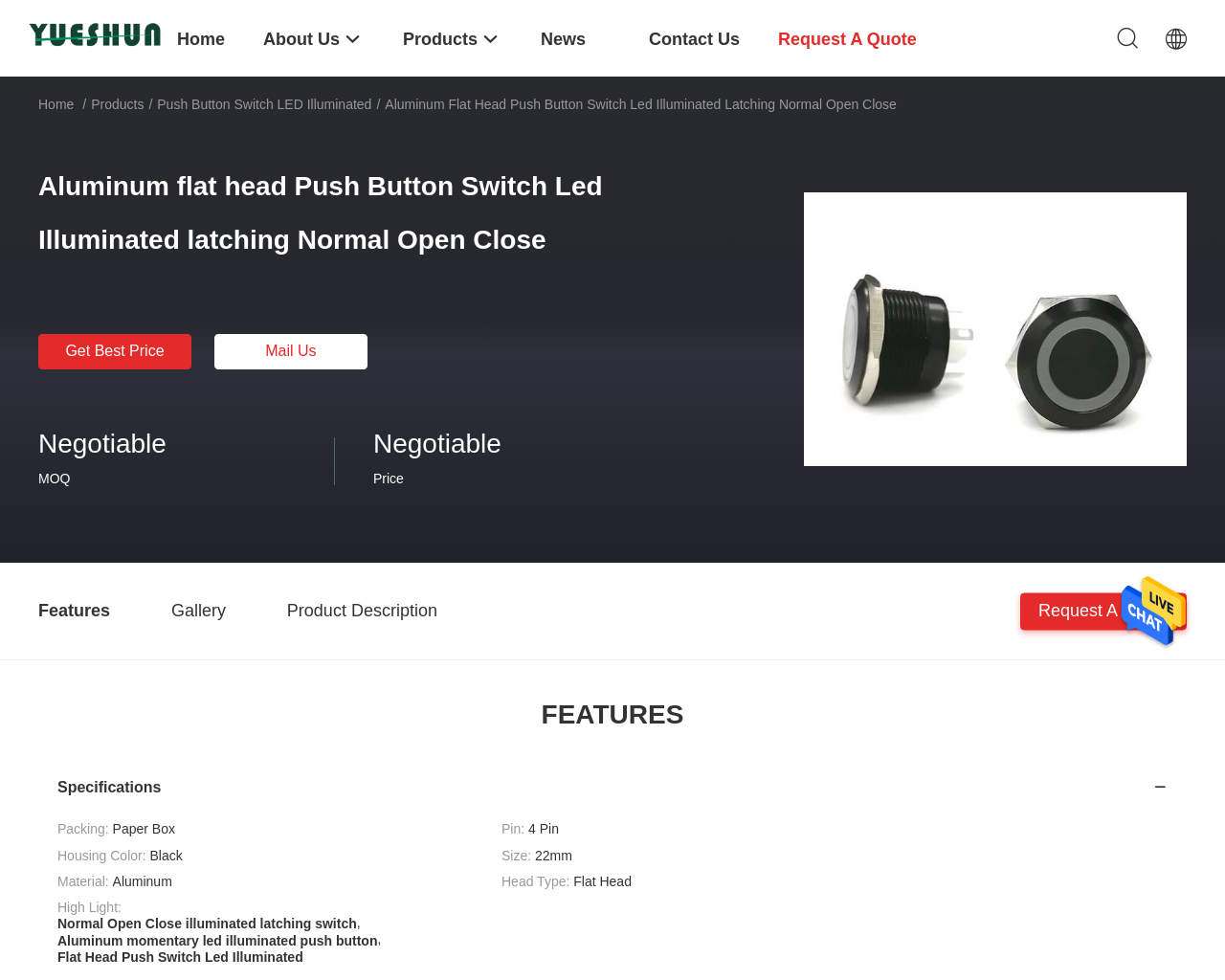Please determine the bounding box coordinates of the element to click on in order to accomplish the following task: "Click the 'Get Best Price' button". Ensure the coordinates are four float numbers ranging from 0 to 1, i.e., [left, top, right, bottom].

[0.031, 0.341, 0.156, 0.377]